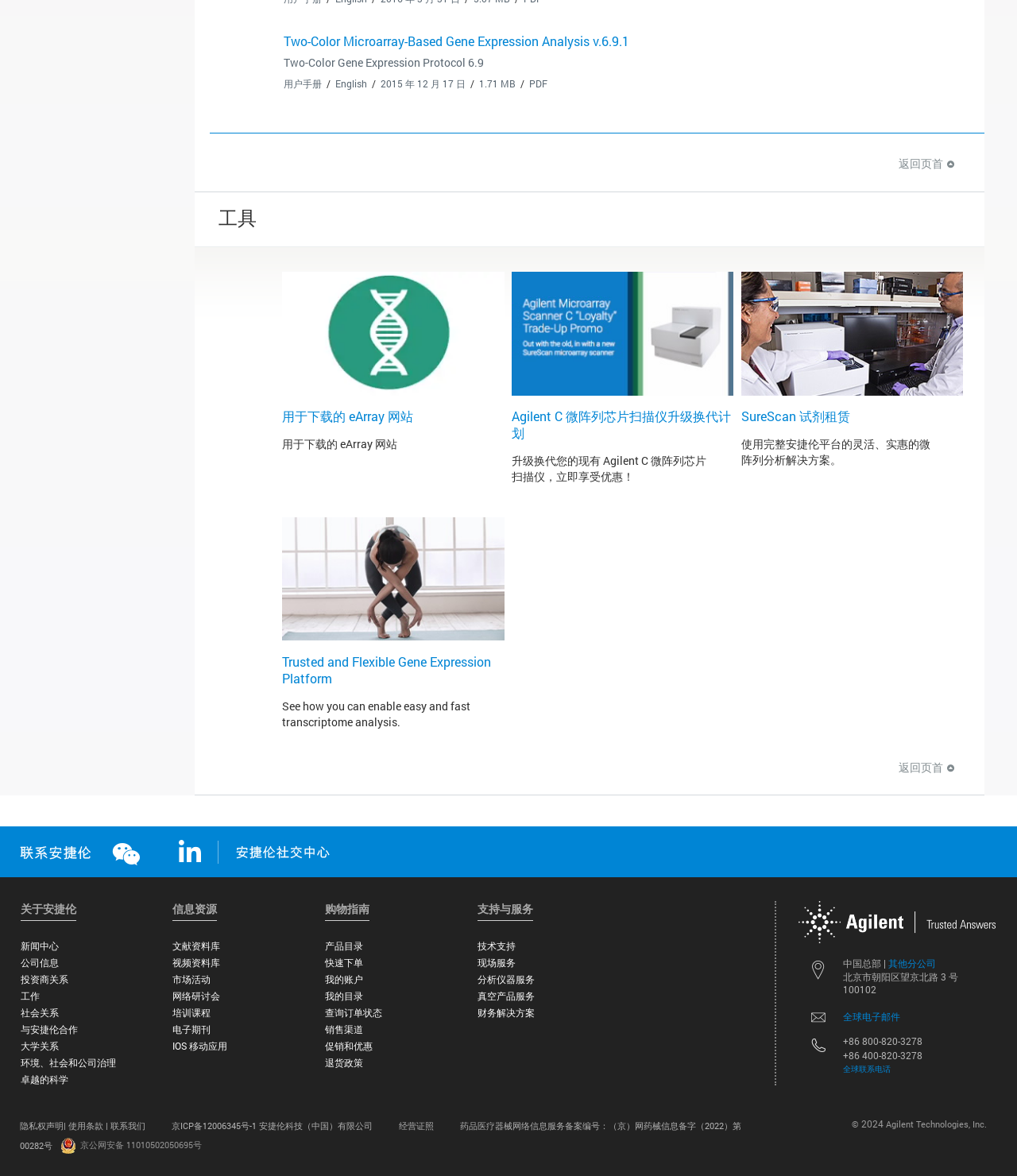Find and provide the bounding box coordinates for the UI element described with: "iOS 移动应用".

[0.17, 0.885, 0.224, 0.895]